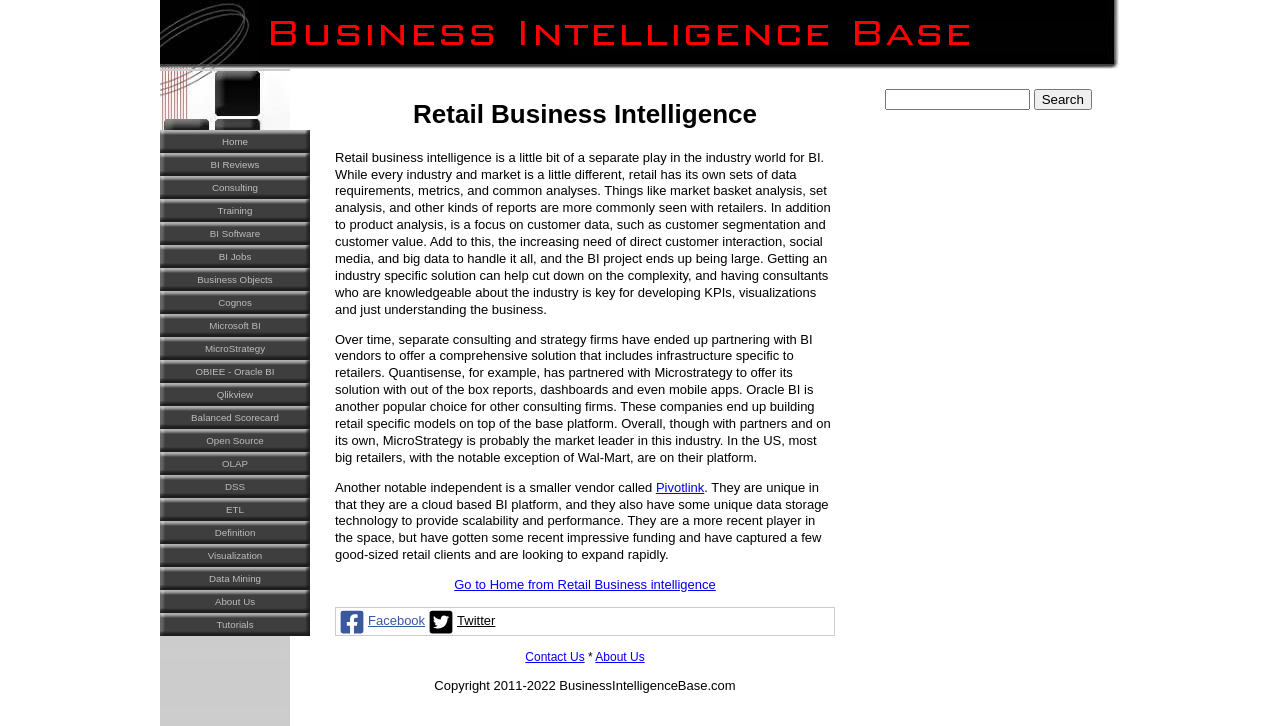What is the name of the company that partnered with Microstrategy?
Examine the webpage screenshot and provide an in-depth answer to the question.

According to the webpage, Quantisense is a consulting and strategy firm that has partnered with Microstrategy to offer a comprehensive solution for retailers, including out-of-the-box reports, dashboards, and mobile apps.